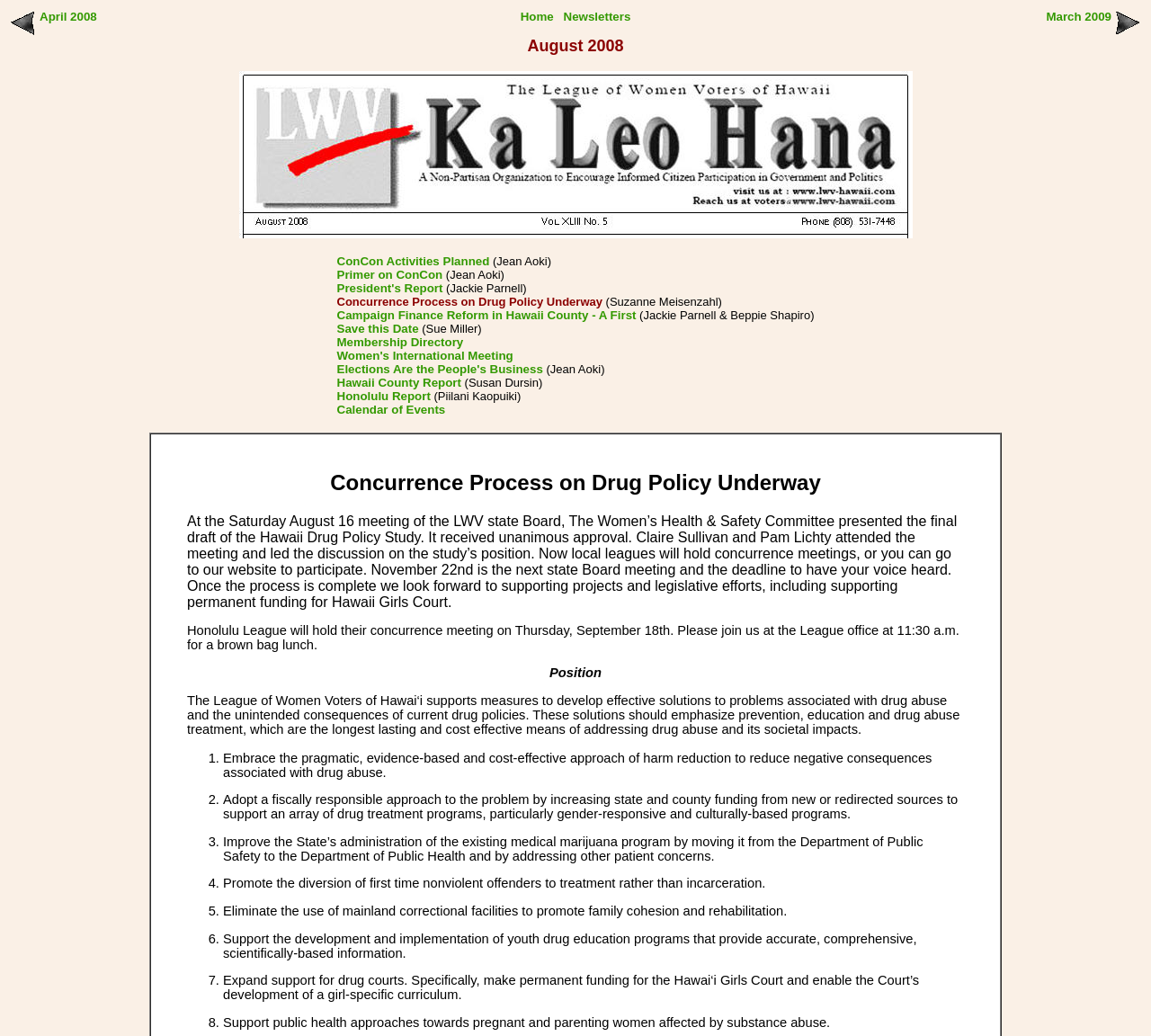Please determine the bounding box coordinates, formatted as (top-left x, top-left y, bottom-right x, bottom-right y), with all values as floating point numbers between 0 and 1. Identify the bounding box of the region described as: Elections Are the People's Business

[0.293, 0.35, 0.472, 0.363]